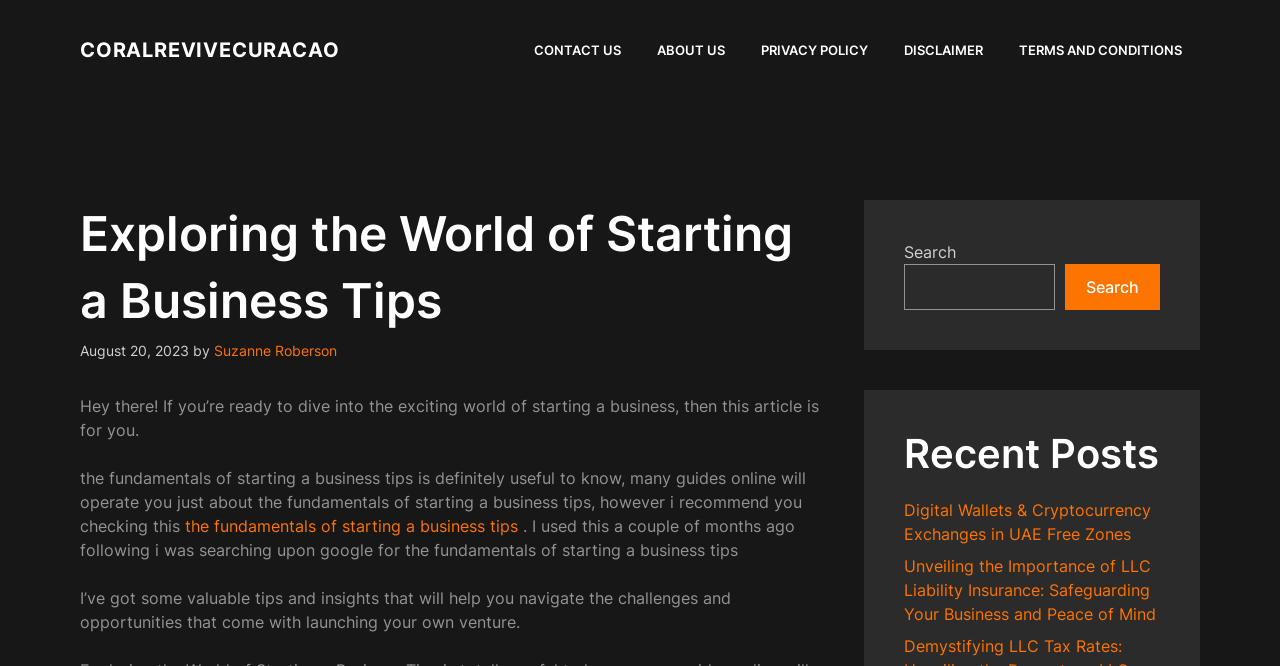Give a concise answer of one word or phrase to the question: 
What is the purpose of the search box?

To search the website